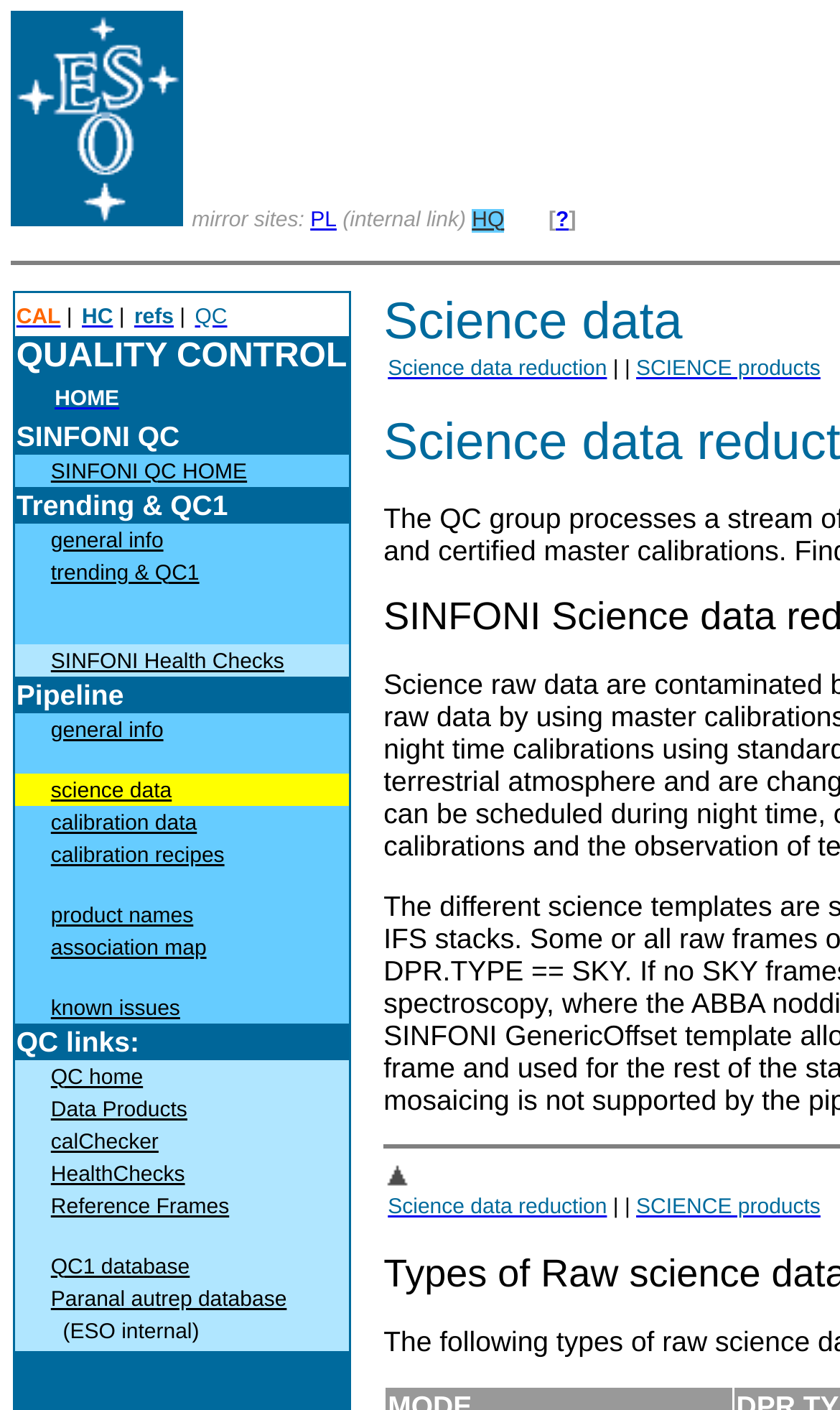Please provide a brief answer to the following inquiry using a single word or phrase:
How many images are in the table?

10